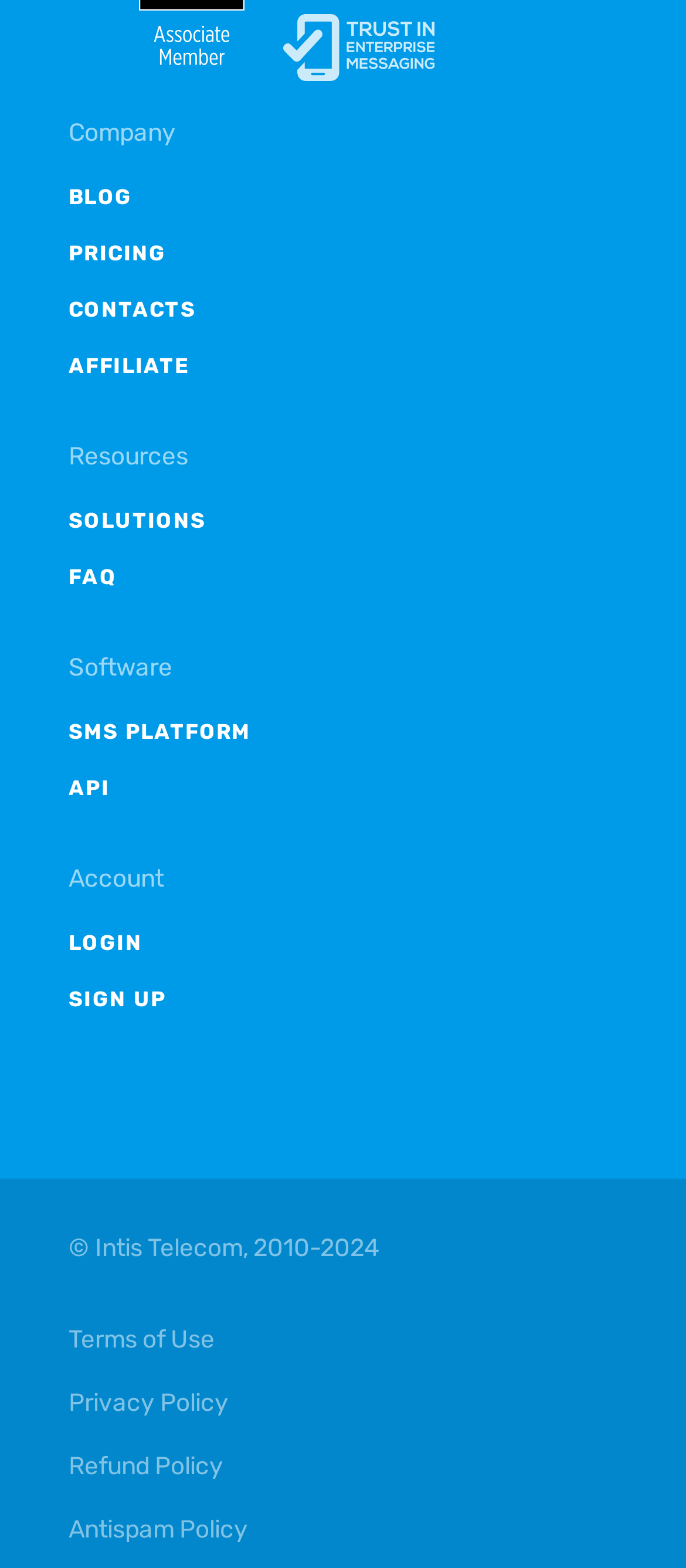Locate the bounding box coordinates of the clickable area needed to fulfill the instruction: "read terms of use".

[0.1, 0.835, 0.859, 0.875]